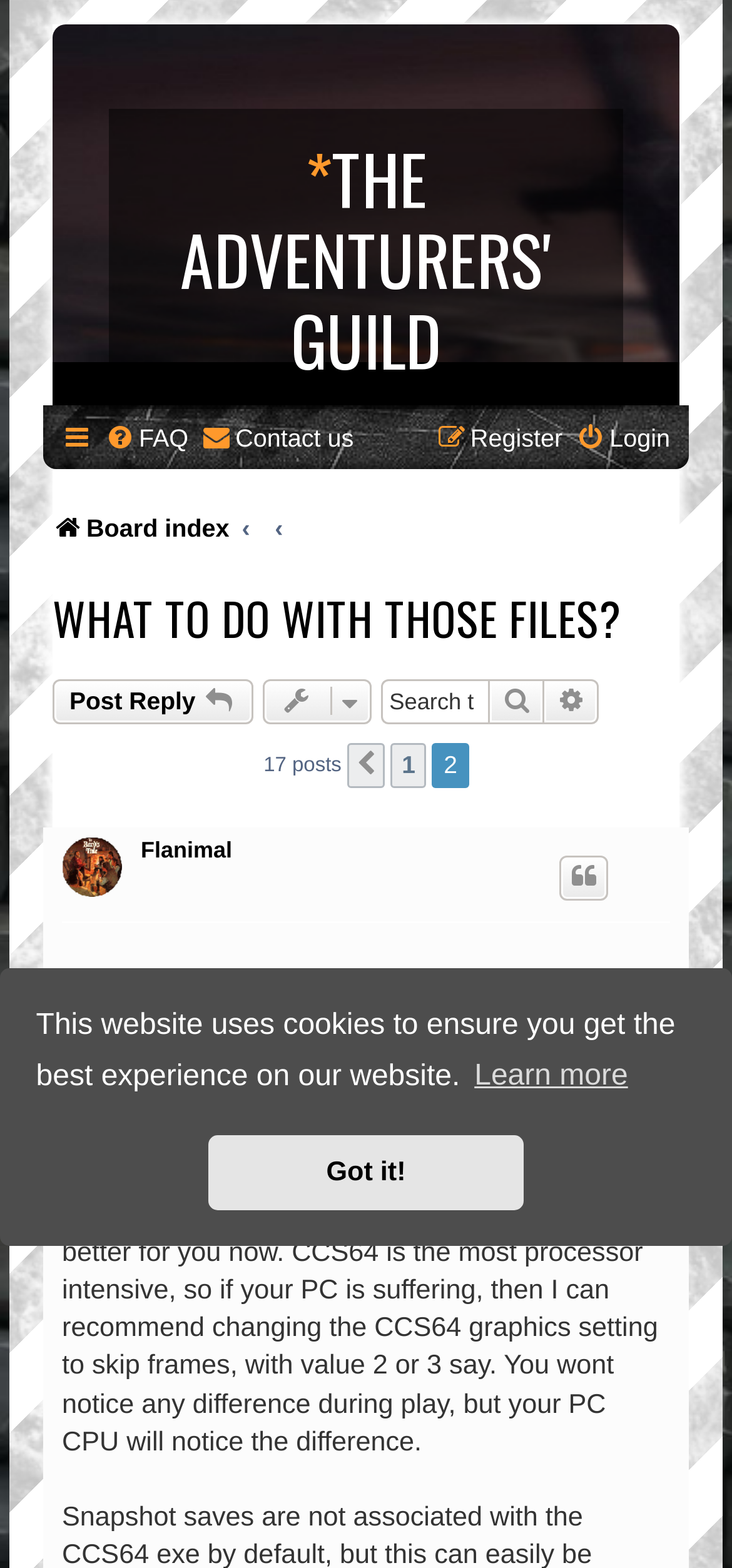Please mark the clickable region by giving the bounding box coordinates needed to complete this instruction: "Go to Board index".

[0.072, 0.319, 0.313, 0.354]